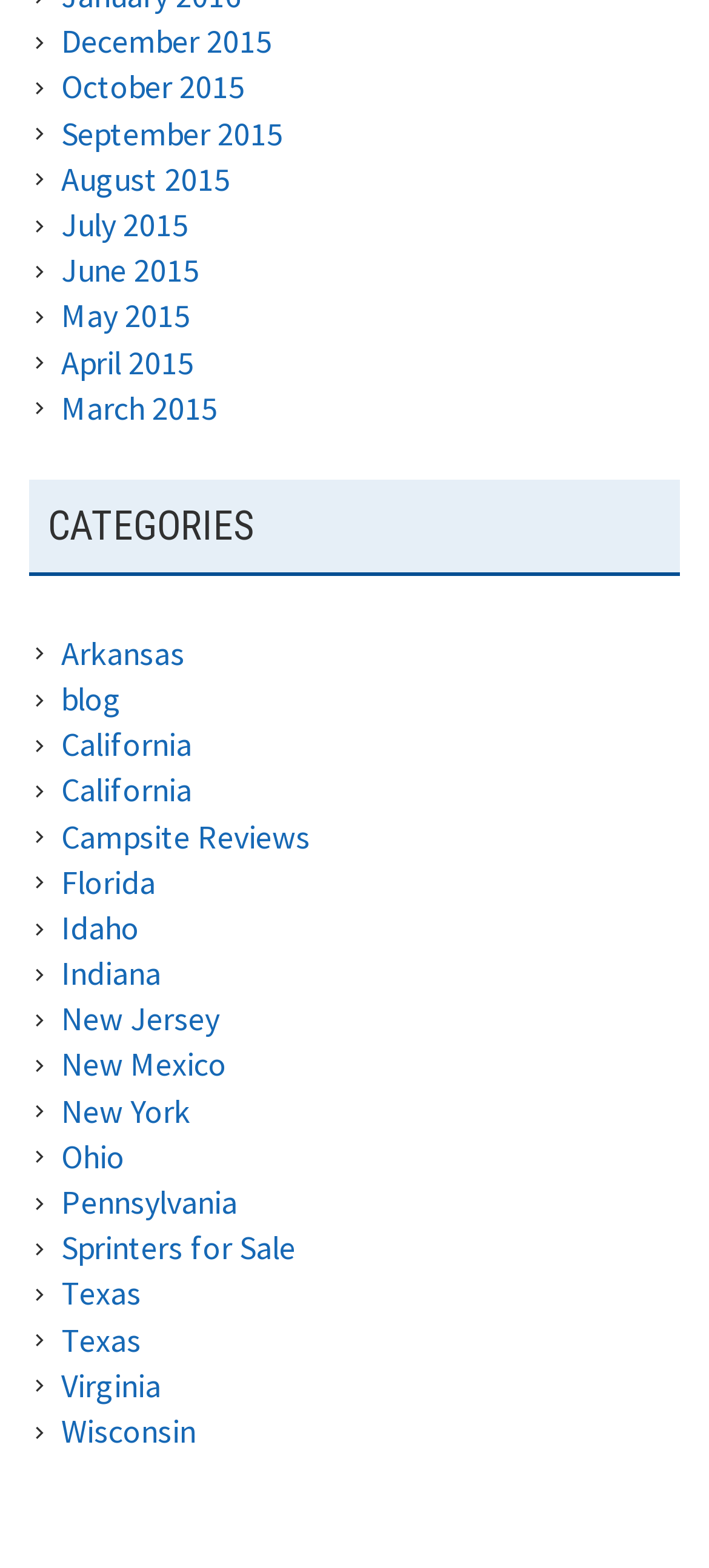Please provide the bounding box coordinates for the element that needs to be clicked to perform the following instruction: "Check out Sprinters for Sale". The coordinates should be given as four float numbers between 0 and 1, i.e., [left, top, right, bottom].

[0.086, 0.782, 0.417, 0.809]